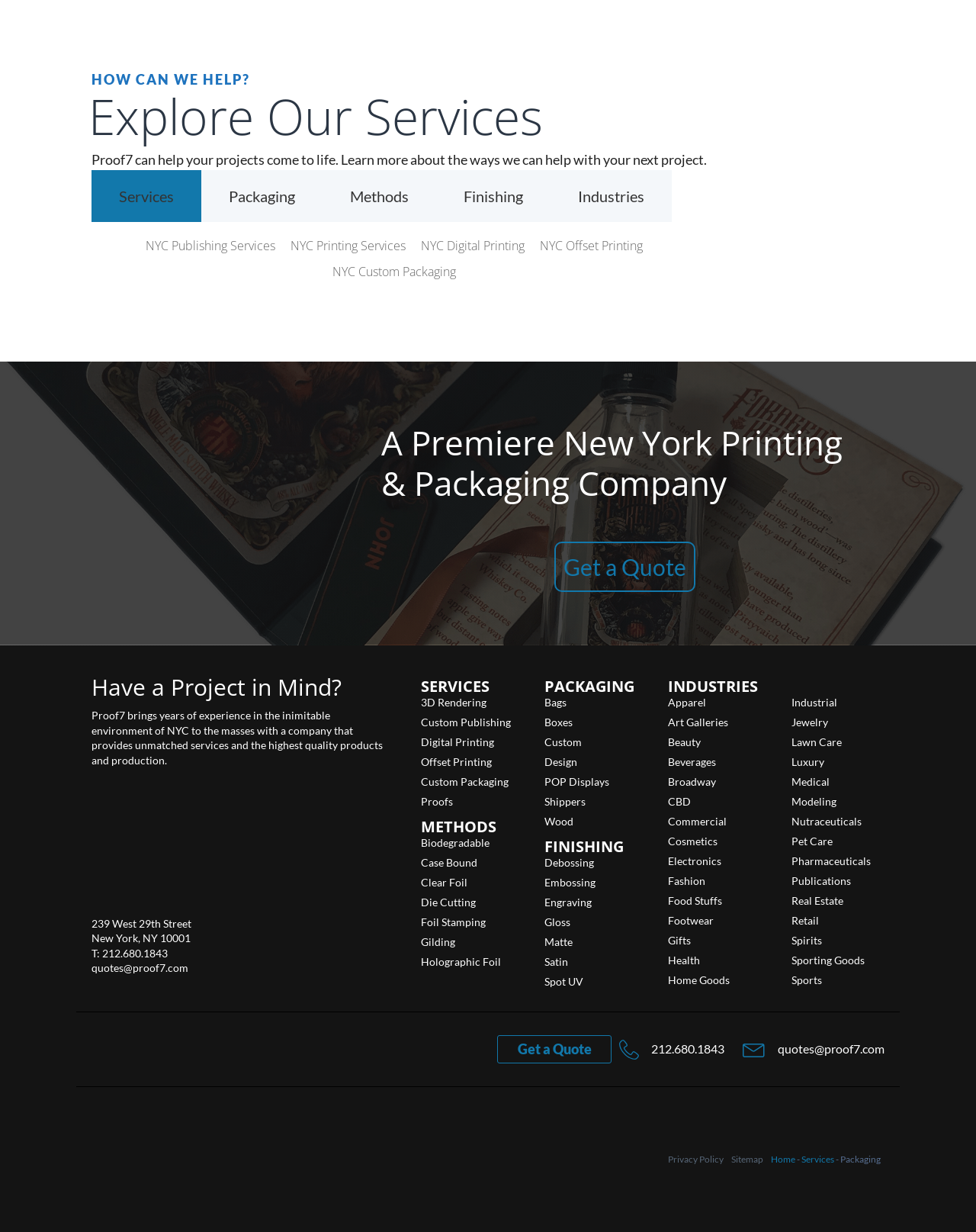Provide the bounding box coordinates of the area you need to click to execute the following instruction: "View 'PACKAGING' options".

[0.558, 0.549, 0.65, 0.566]